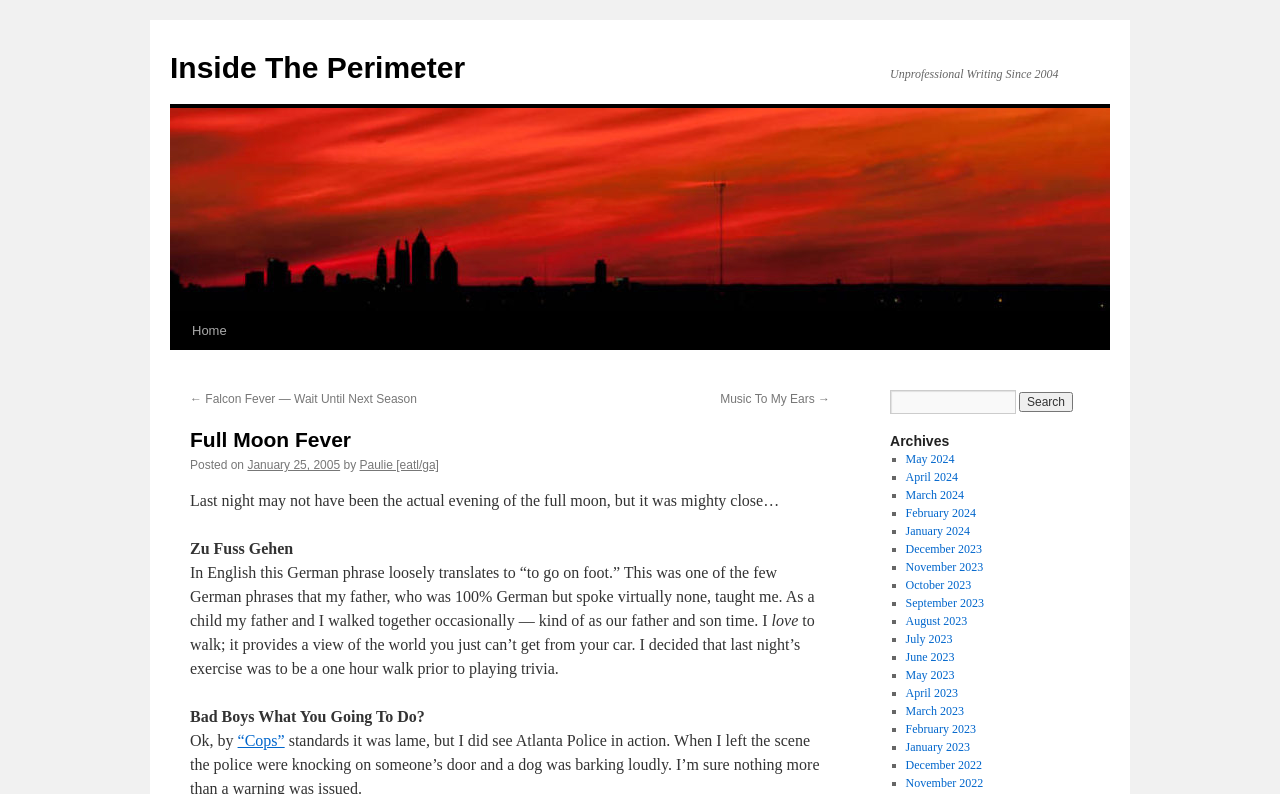Determine the heading of the webpage and extract its text content.

Full Moon Fever